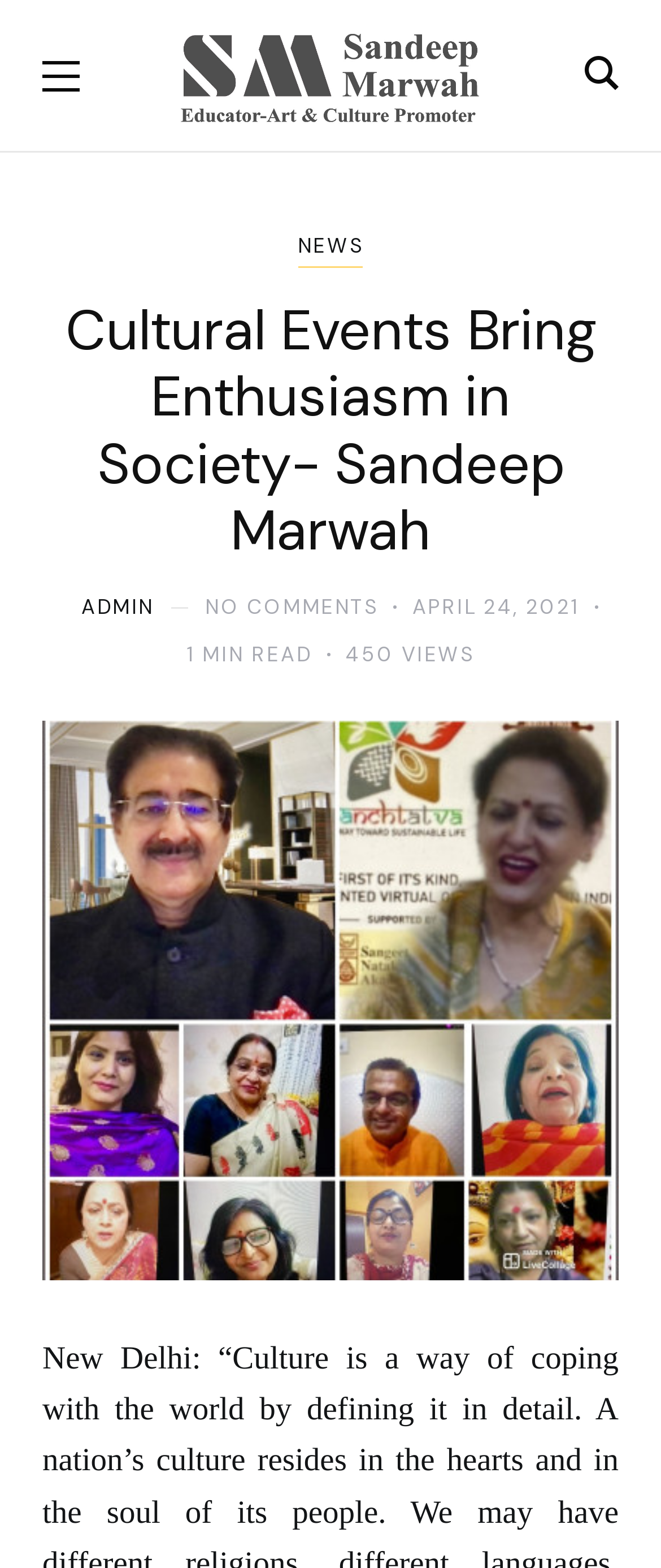Give a one-word or short phrase answer to the question: 
Who is the author of the article?

Sandeep Marwah